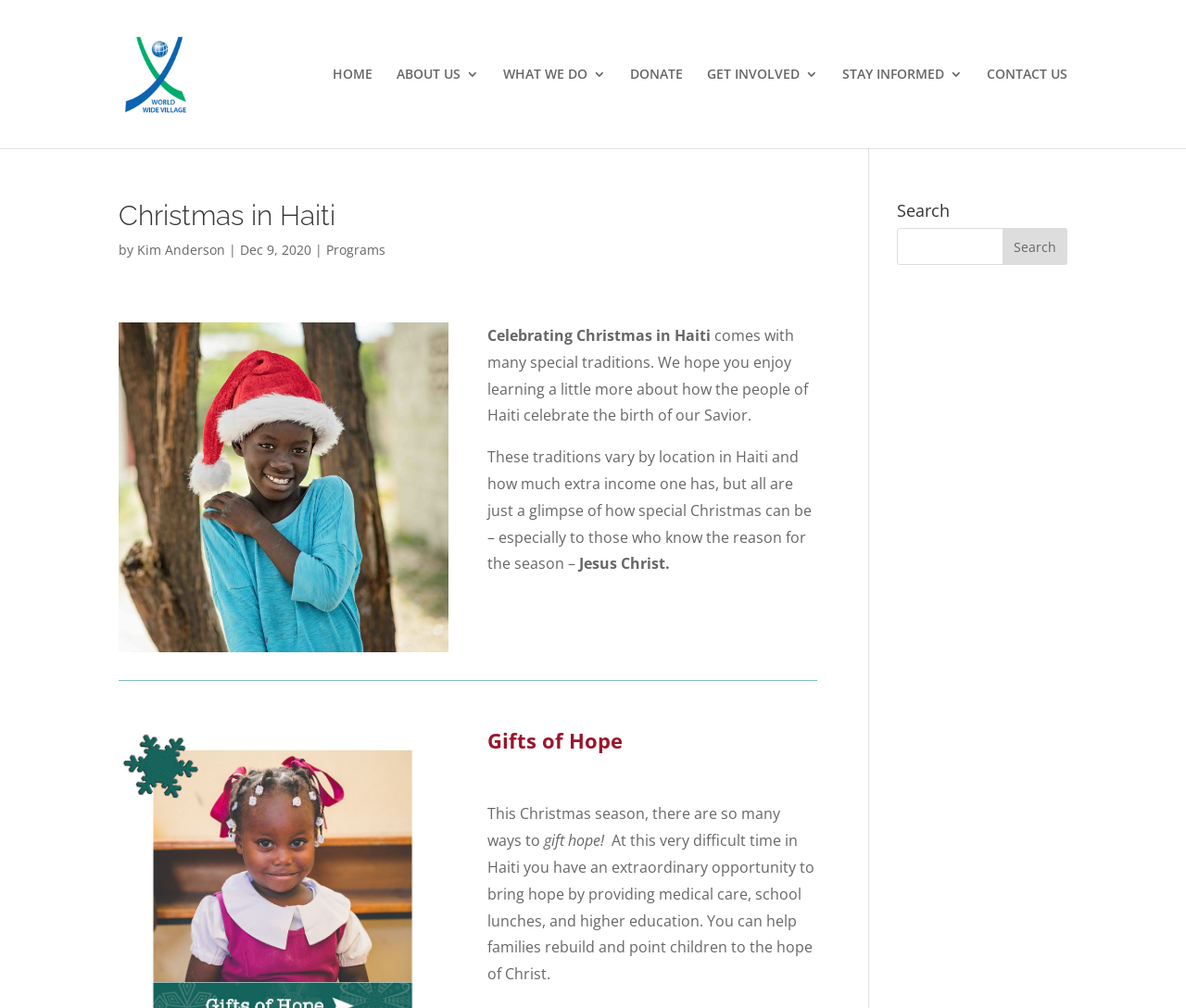Describe the webpage in detail, including text, images, and layout.

The webpage is about Christmas traditions in Haiti and ways to bless mothers and babies during the Christmas season. At the top left corner, there is a logo of "World Wide Village" with a link to the organization's homepage. Next to it, there is a navigation menu with links to "HOME", "ABOUT US", "WHAT WE DO", "DONATE", "GET INVOLVED", "STAY INFORMED", and "CONTACT US".

Below the navigation menu, there is a search bar that spans across the top of the page. On the left side of the page, there is a heading "Christmas in Haiti" followed by the author's name "Kim Anderson" and the date "Dec 9, 2020". There is also a link to "Programs" below the author's name.

The main content of the page is divided into two sections. The first section describes Christmas traditions in Haiti, with a heading "Celebrating Christmas in Haiti" and a paragraph of text that explains how Haitians celebrate Christmas. There is also an image on the left side of the page that illustrates the traditions.

The second section is about gifting hope to mothers and babies in Haiti during the Christmas season. It has a heading "Gifts of Hope" and a paragraph of text that explains how one can bring hope to Haitian families by providing medical care, school lunches, and higher education. There is also a call to action to help families rebuild and point children to the hope of Christ.

On the right side of the page, there is a search box with a button labeled "Search".